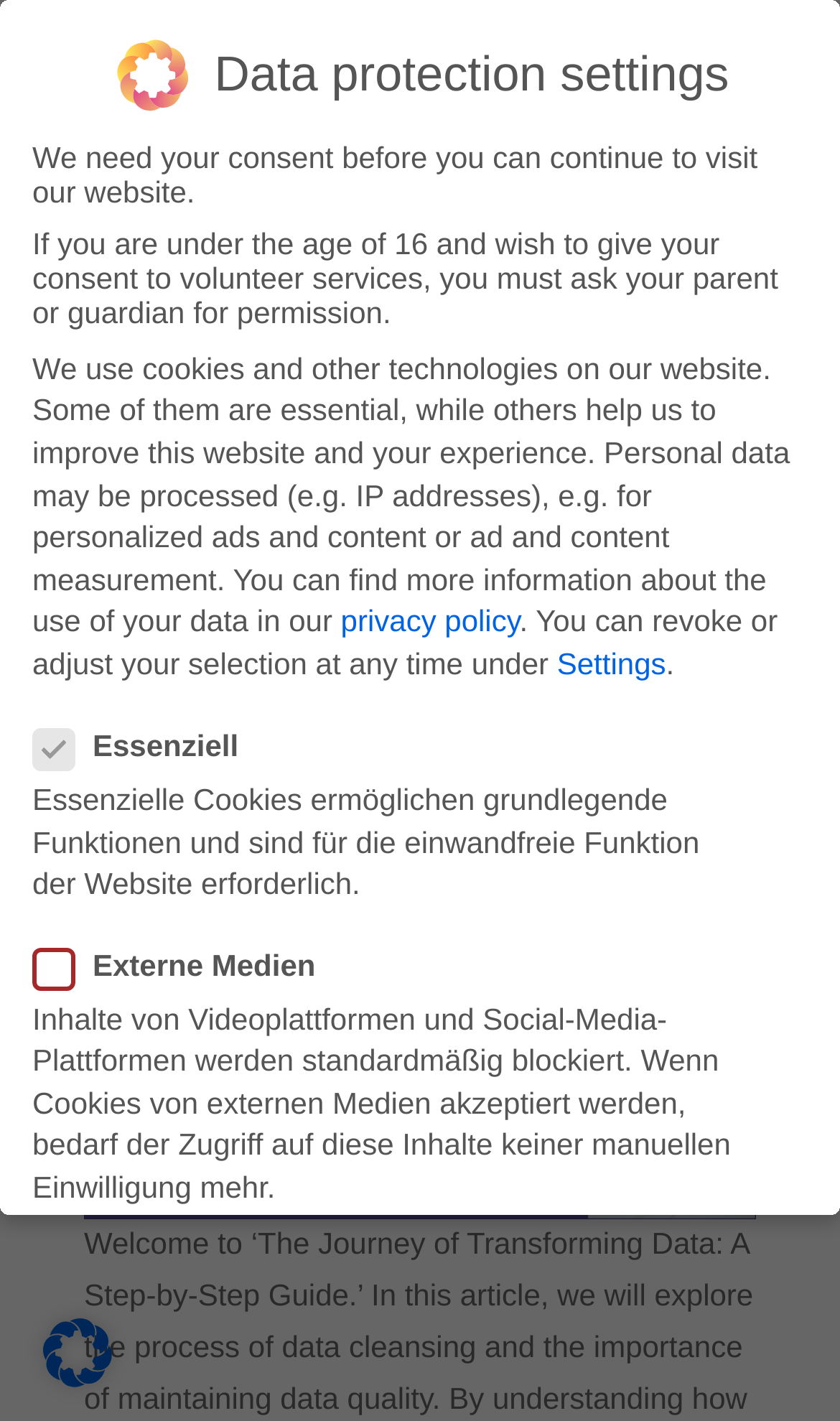Answer the question in a single word or phrase:
What is the date of the article?

Dec 22, 2023